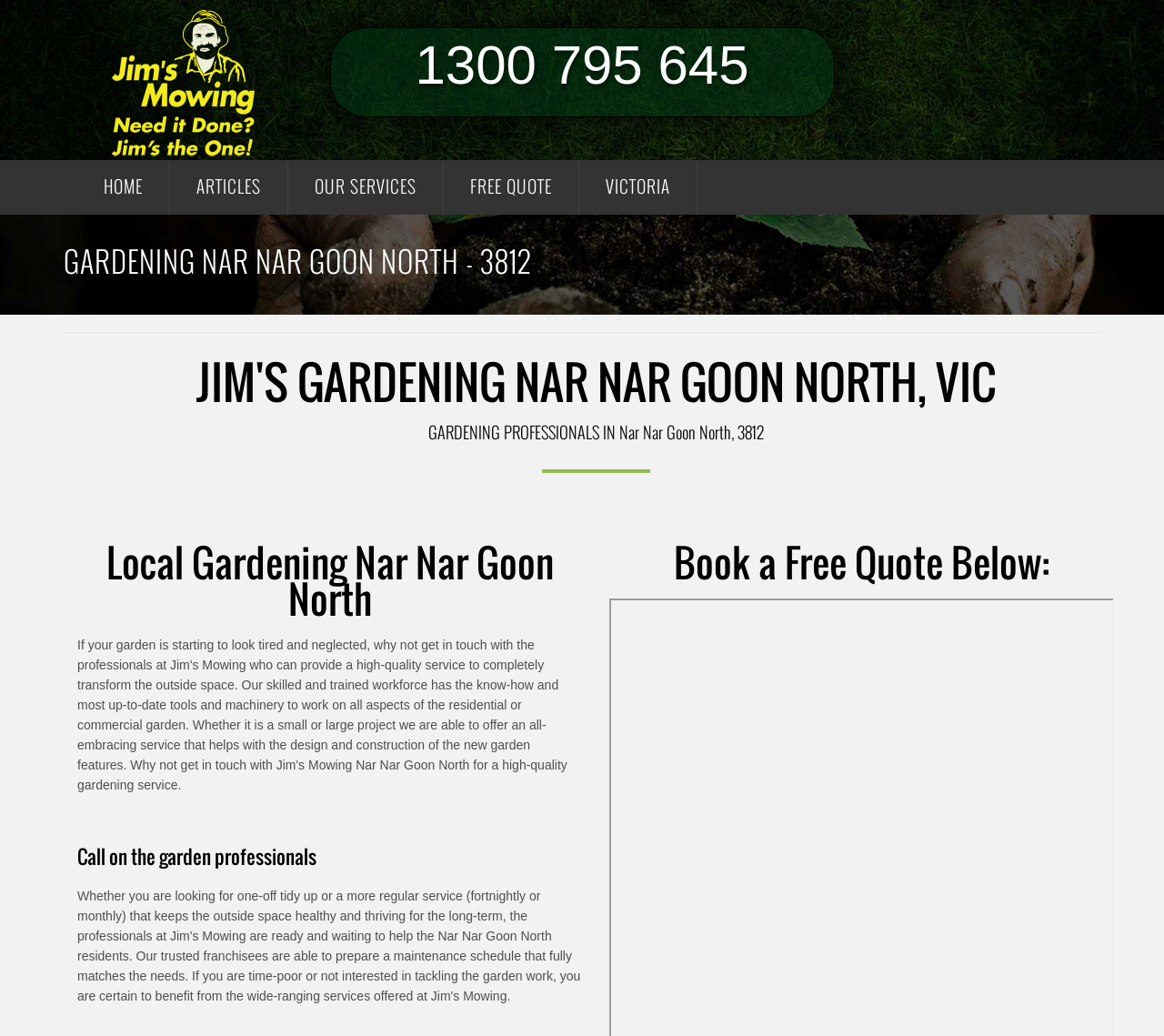What is the postcode of the area where the gardening services are offered?
Based on the visual content, answer with a single word or a brief phrase.

3812